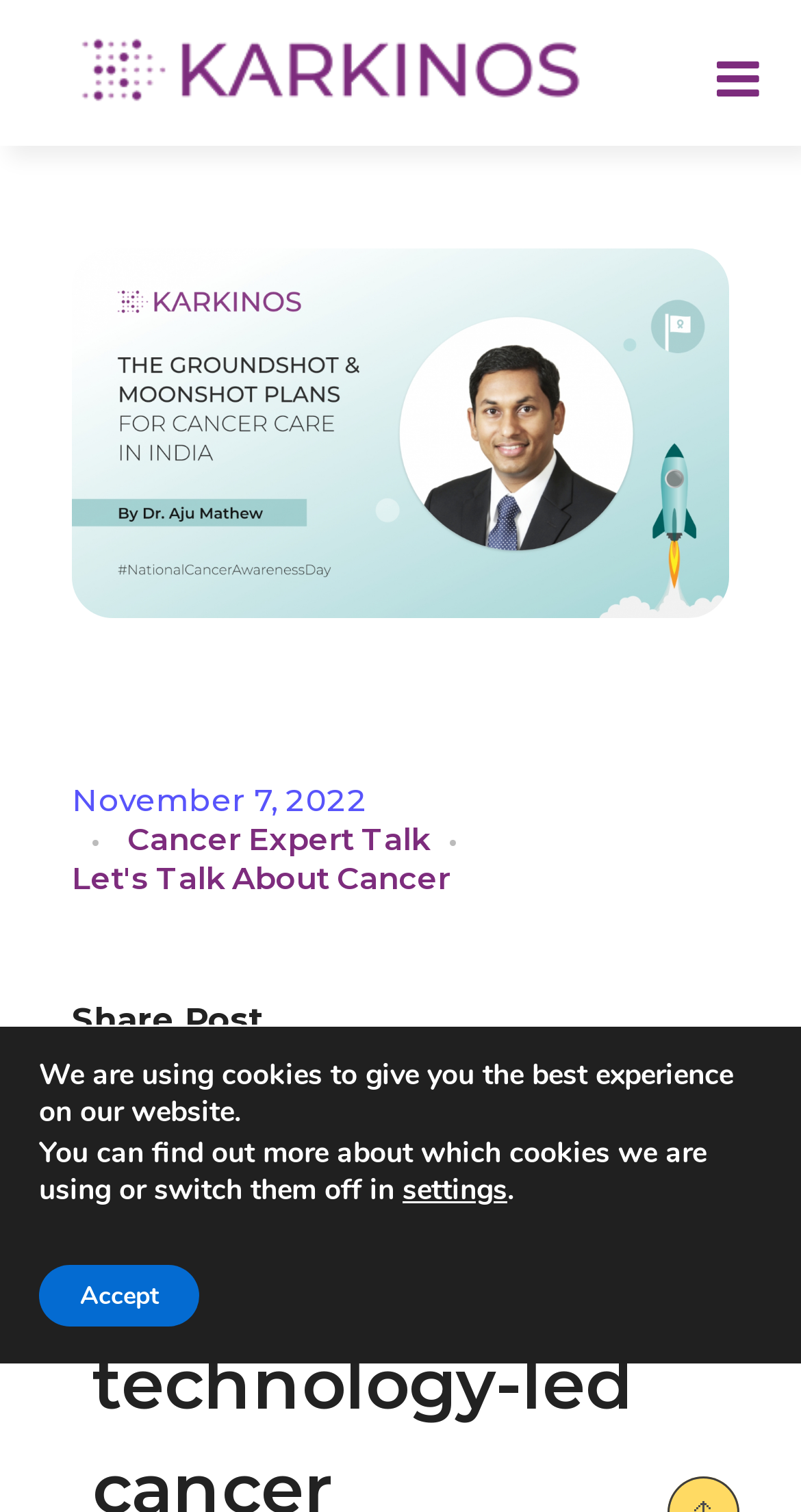Determine the bounding box coordinates of the target area to click to execute the following instruction: "Share the post on Facebook."

[0.095, 0.699, 0.185, 0.747]